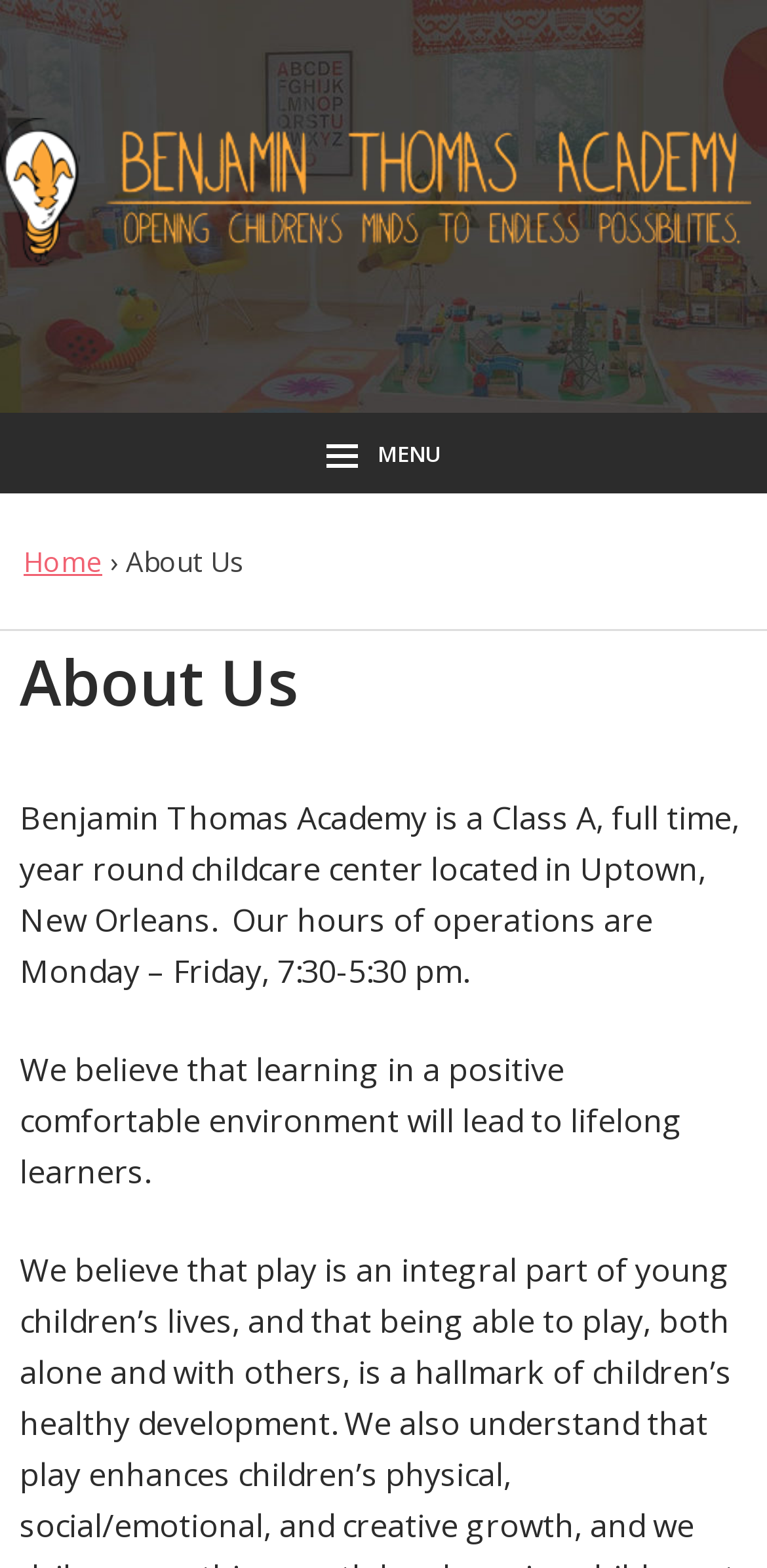Provide a one-word or one-phrase answer to the question:
What type of center is Benjamin Thomas Academy?

Childcare center